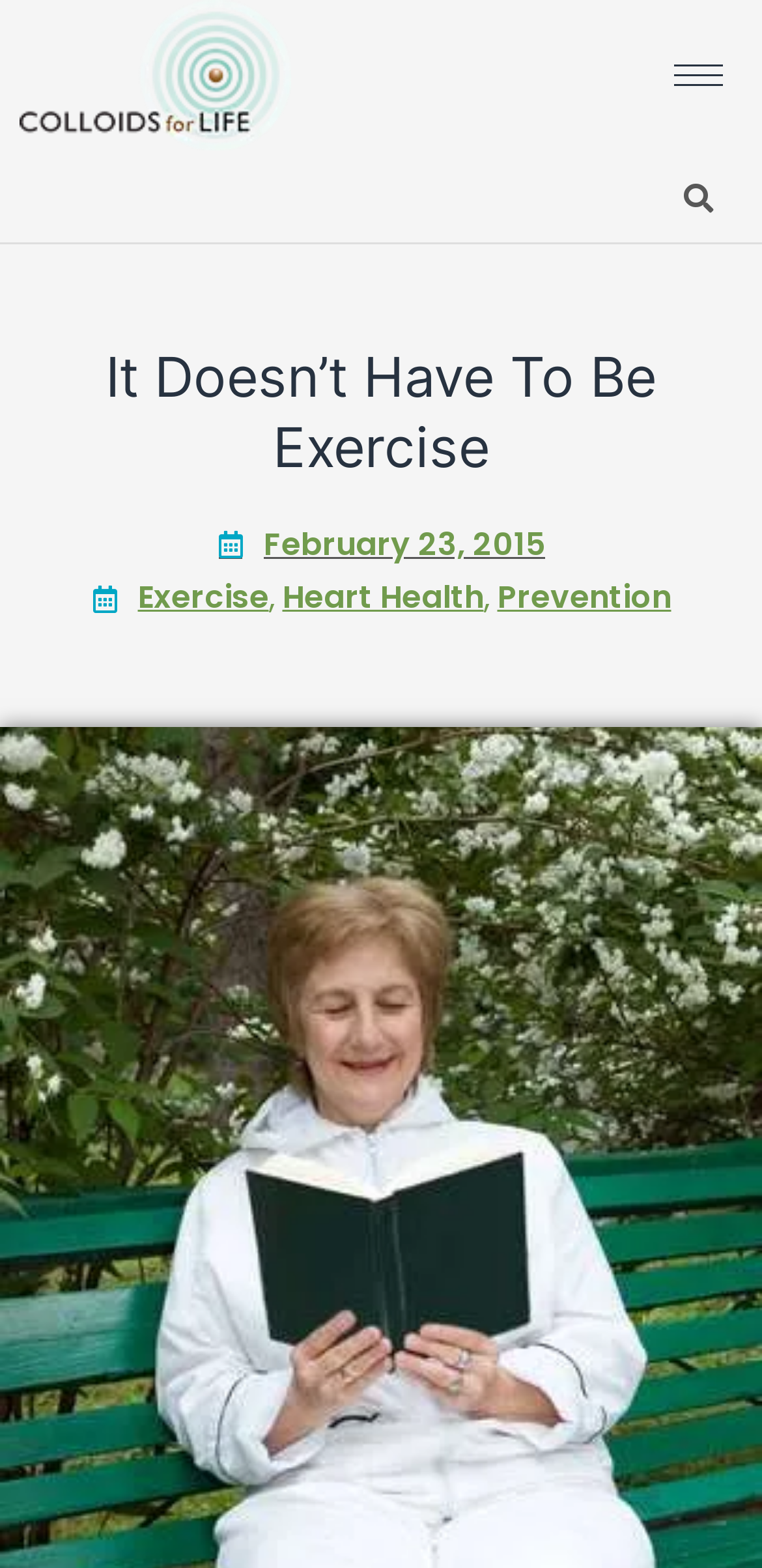What is the purpose of the button at the top right?
Examine the image and give a concise answer in one word or a short phrase.

Menu